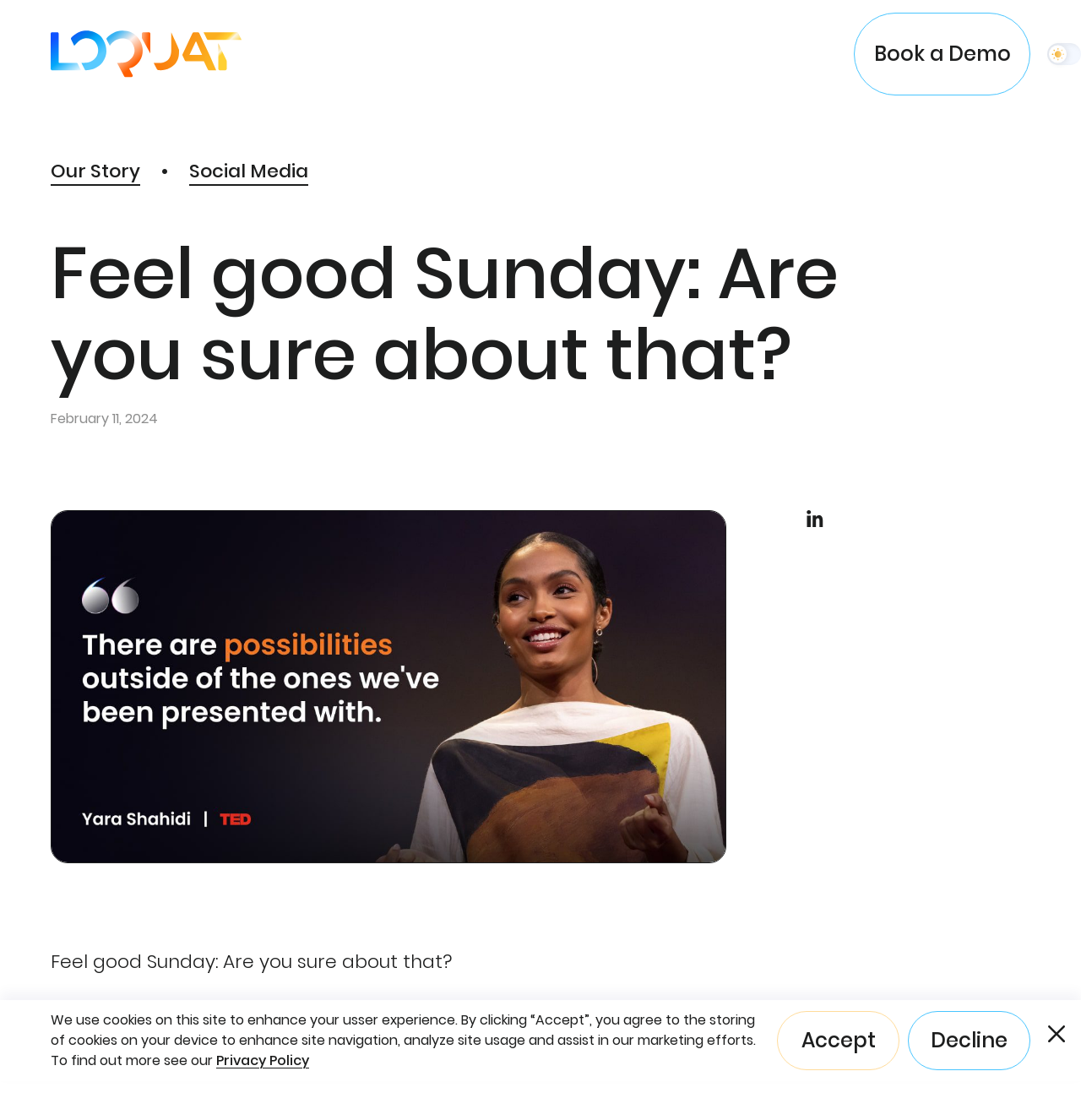Illustrate the webpage with a detailed description.

This webpage appears to be a blog or article page from a small business banking services company called Loquat. At the top left corner, there is a logo image with a link to the homepage. Next to the logo, there are several navigation links, including "Solutions", "Platform", "Partners", and "Our story", each accompanied by a small icon image.

Below the navigation links, there is a prominent heading that reads "Feel good Sunday: Are you sure about that?" followed by a date "February 11, 2024". The main content of the page is an article with a large image at the top, which takes up most of the width of the page. The article title is repeated below the image, and the text begins with "Questioning your own interests shouldn’t be frowned upon, according to Yara Shahidi."

At the bottom of the page, there is a cookie policy notification that informs users about the use of cookies on the site. The notification includes a link to the "Privacy Policy" and two buttons, "Accept" and "Decline", to manage cookie preferences. There is also a small icon button at the bottom right corner, but its purpose is unclear.

Additionally, there are several other links and elements on the page, including a "Book a Demo" link at the top right corner, a "Social Media" link, and a few other navigation links. Overall, the page has a clean and simple layout, with a focus on the main article content.